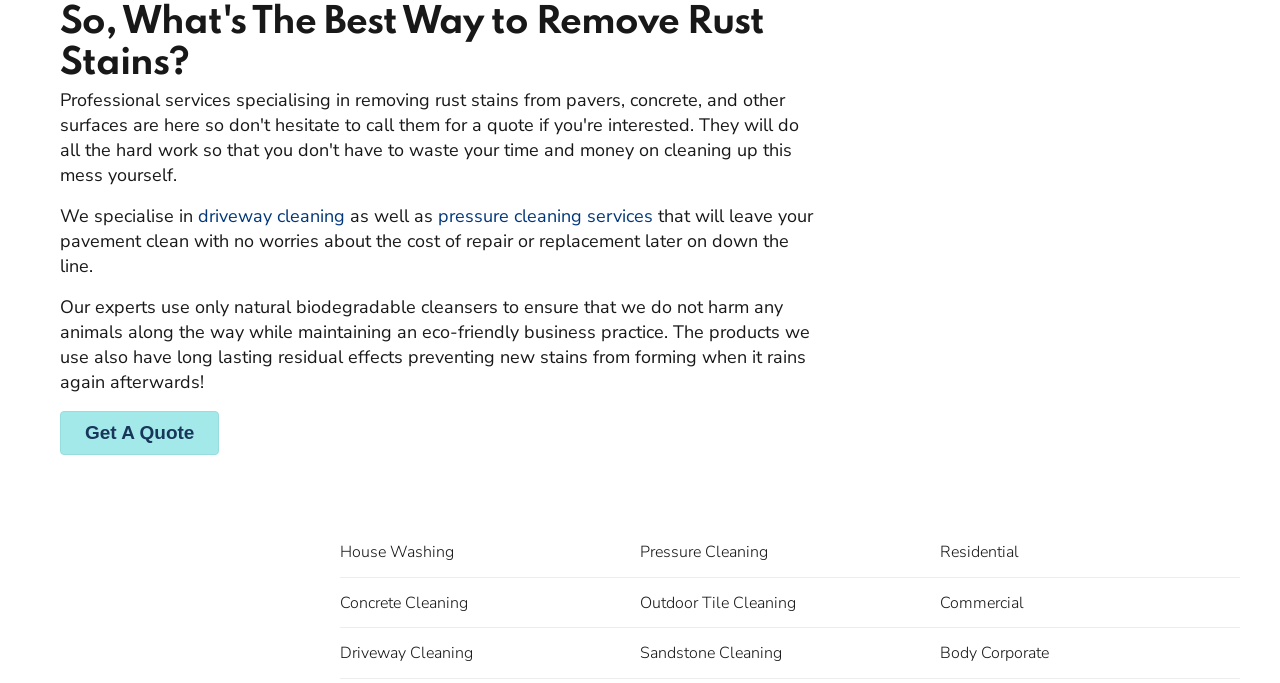What type of cleansers do the experts use?
Please answer the question with a single word or phrase, referencing the image.

natural biodegradable